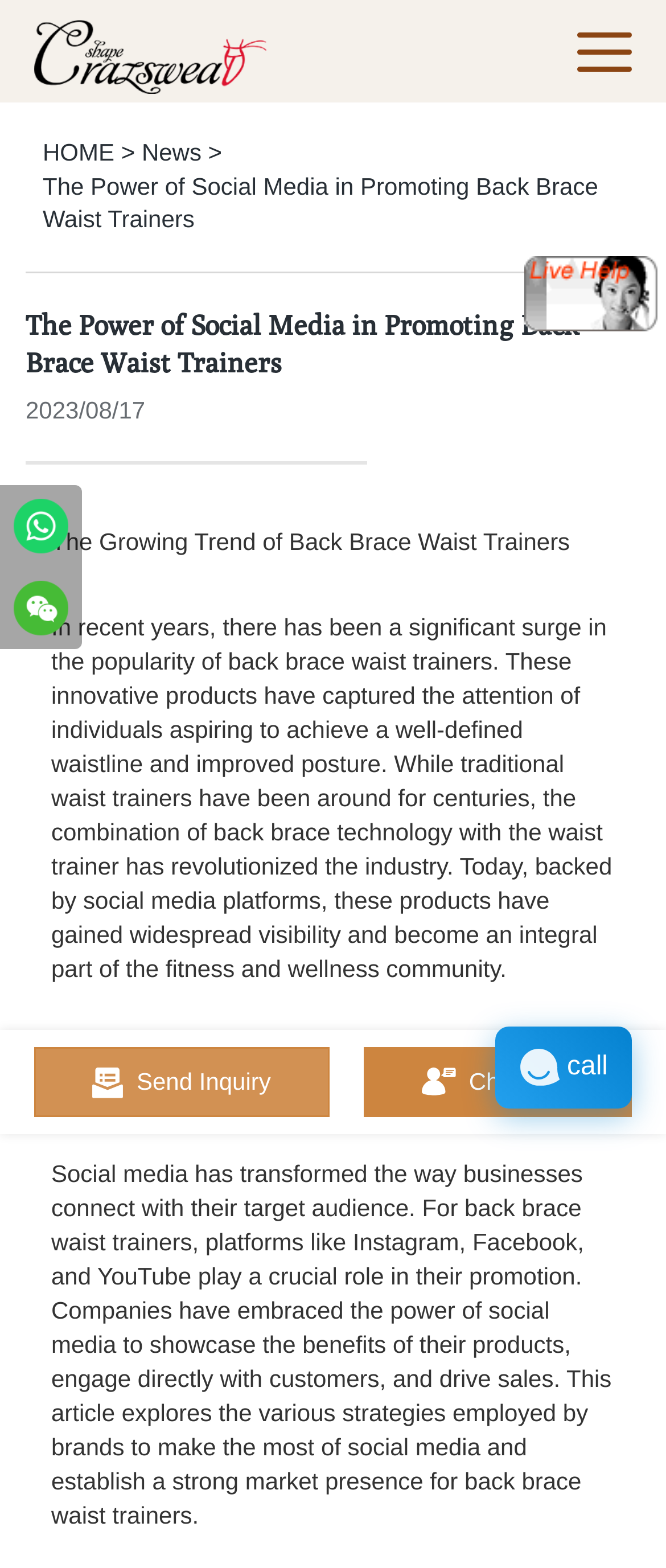What is the benefit of back brace waist trainers?
Based on the image, answer the question with a single word or brief phrase.

Improved posture